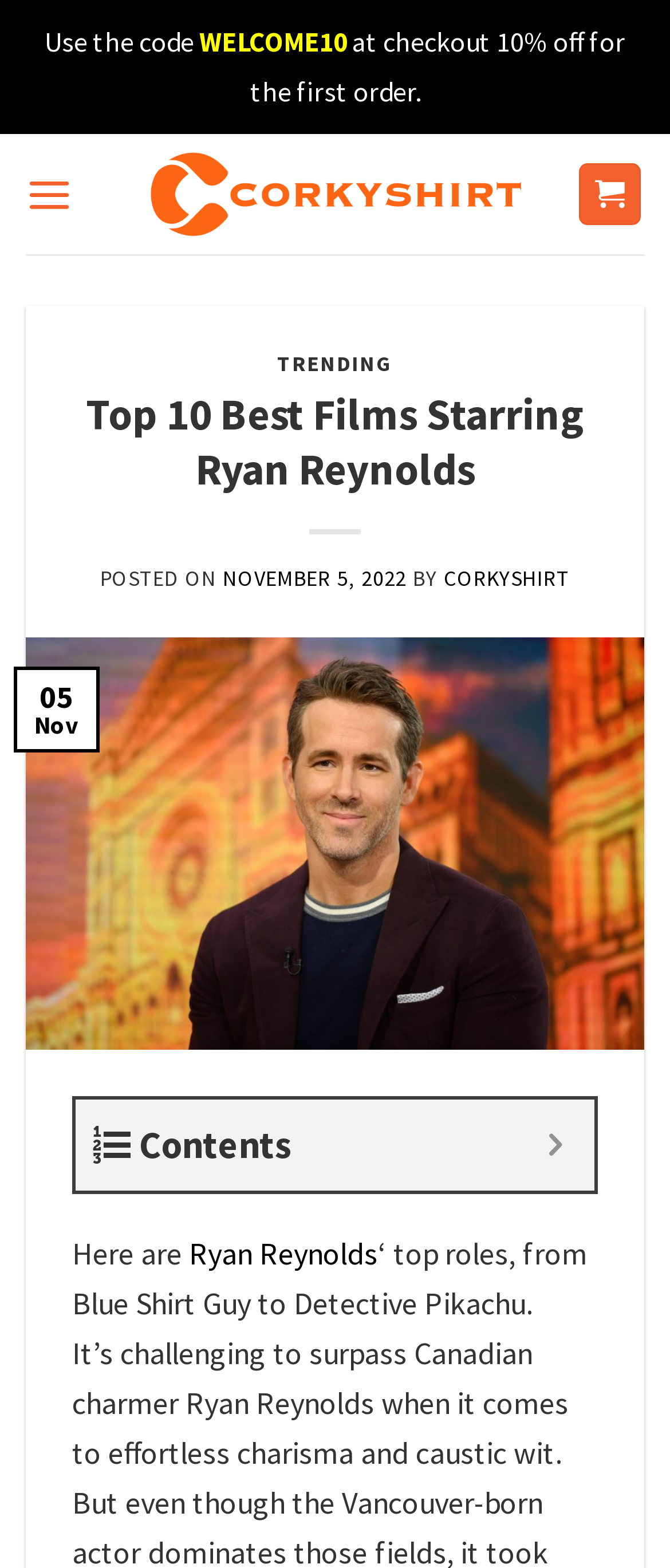Determine the bounding box coordinates of the element's region needed to click to follow the instruction: "Read the trending posts". Provide these coordinates as four float numbers between 0 and 1, formatted as [left, top, right, bottom].

[0.108, 0.225, 0.892, 0.239]